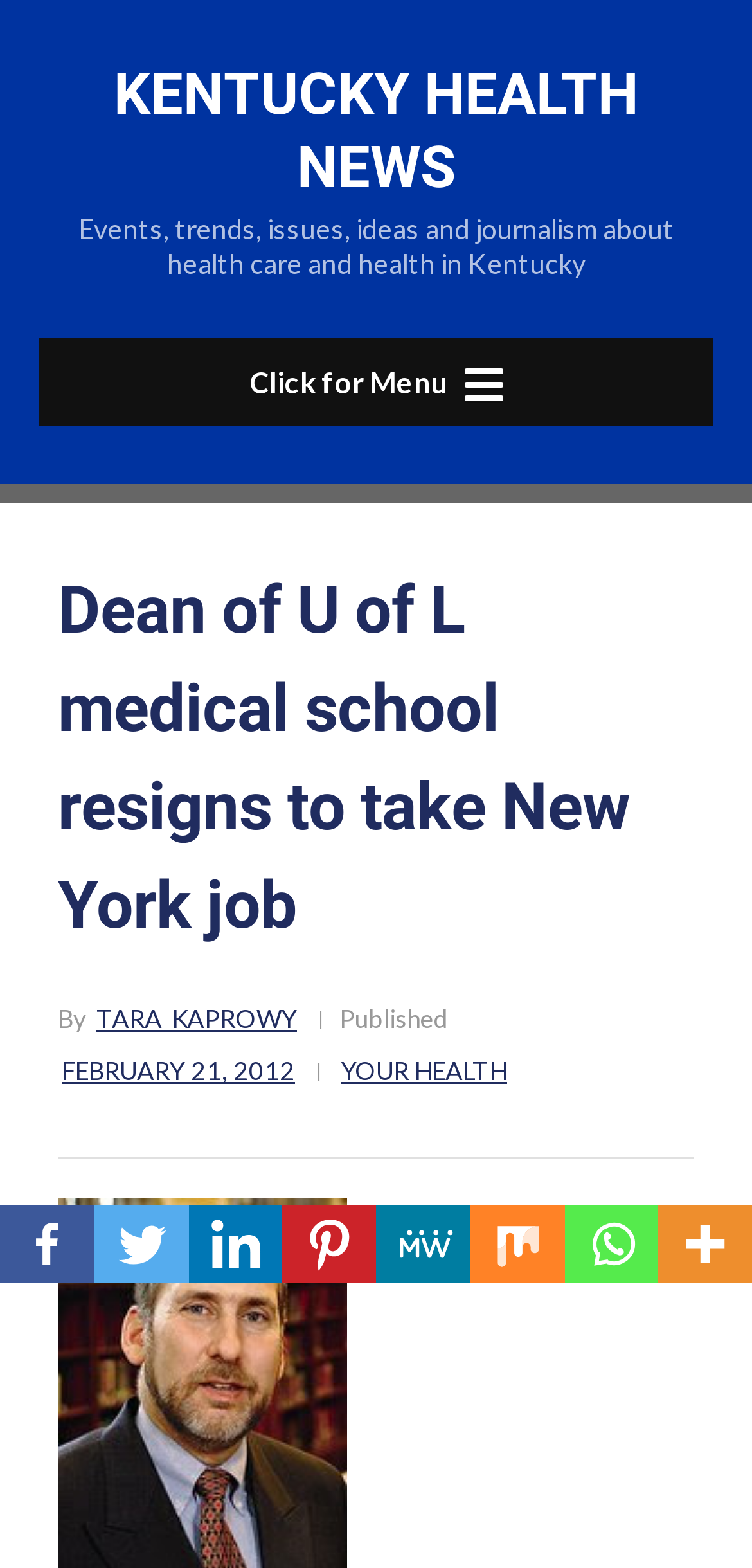Determine the bounding box of the UI element mentioned here: "Kentucky Health News". The coordinates must be in the format [left, top, right, bottom] with values ranging from 0 to 1.

[0.151, 0.038, 0.849, 0.127]